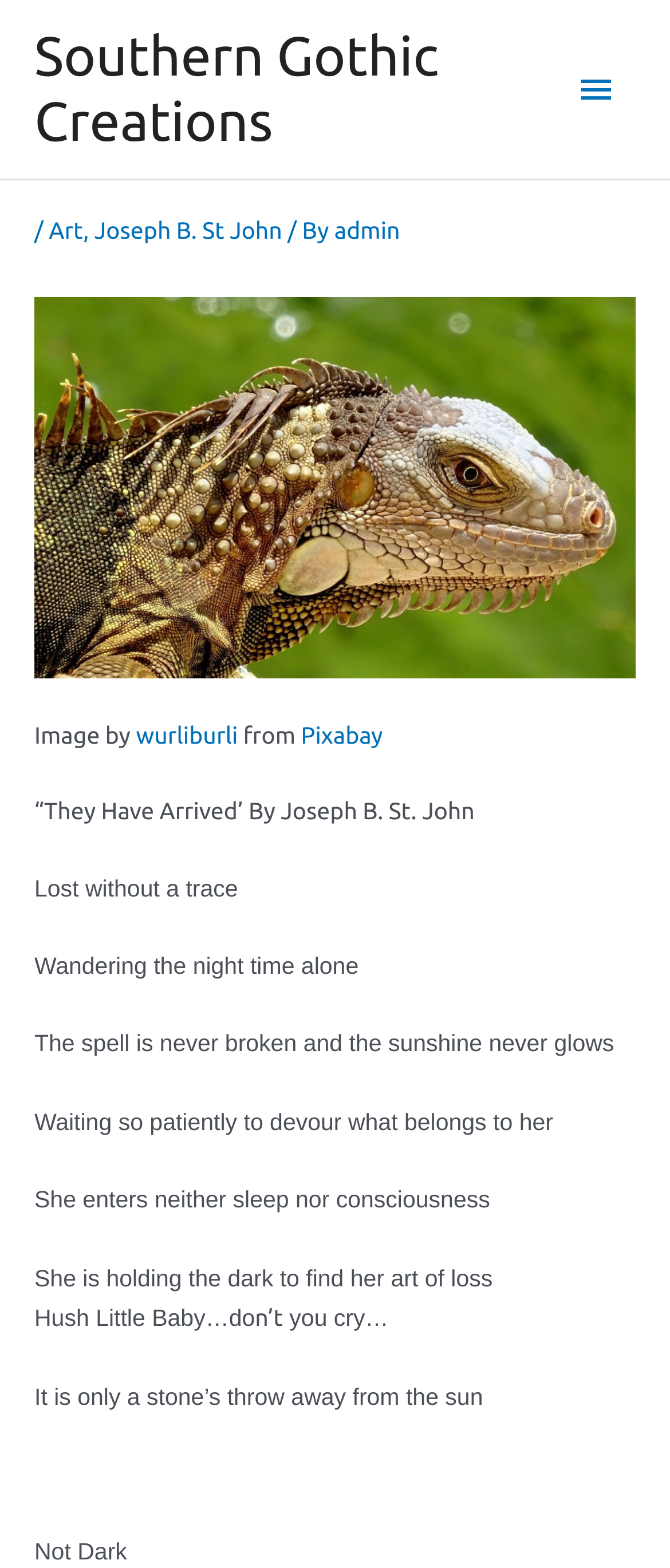What is the source of the image?
Please provide a detailed and comprehensive answer to the question.

The answer can be found by looking at the section where the image credits are mentioned, which states 'Image by wurliburli from Pixabay'.